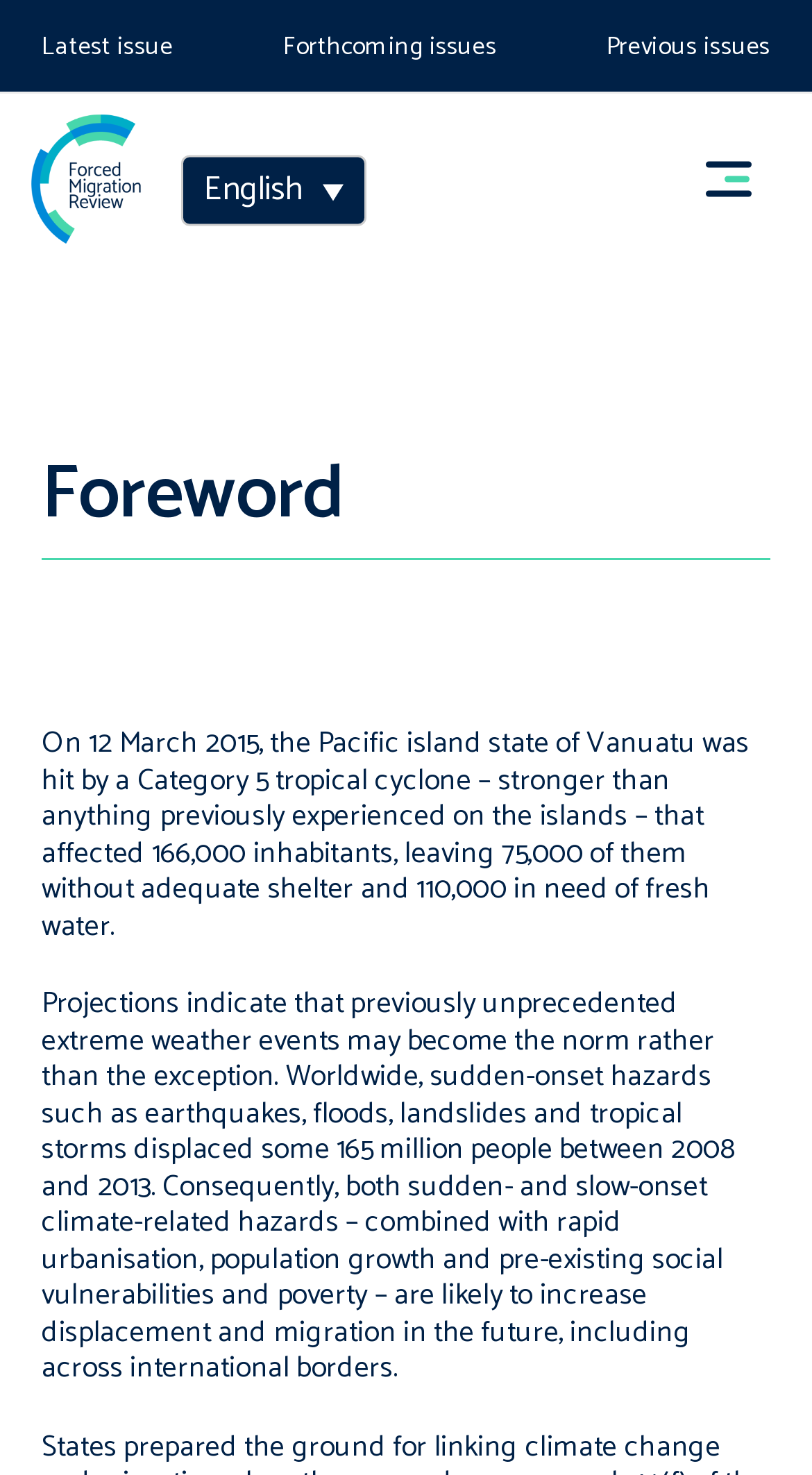How many people were affected by the tropical cyclone in Vanuatu?
Please provide a comprehensive and detailed answer to the question.

The number of people affected by the tropical cyclone can be found in the StaticText 'On 12 March 2015, the Pacific island state of Vanuatu was hit by a Category 5 tropical cyclone – stronger than anything previously experienced on the islands – that affected 166,000 inhabitants...' which is a child element of the HeaderAsNonLandmark and has a bounding box coordinate of [0.051, 0.489, 0.923, 0.645].